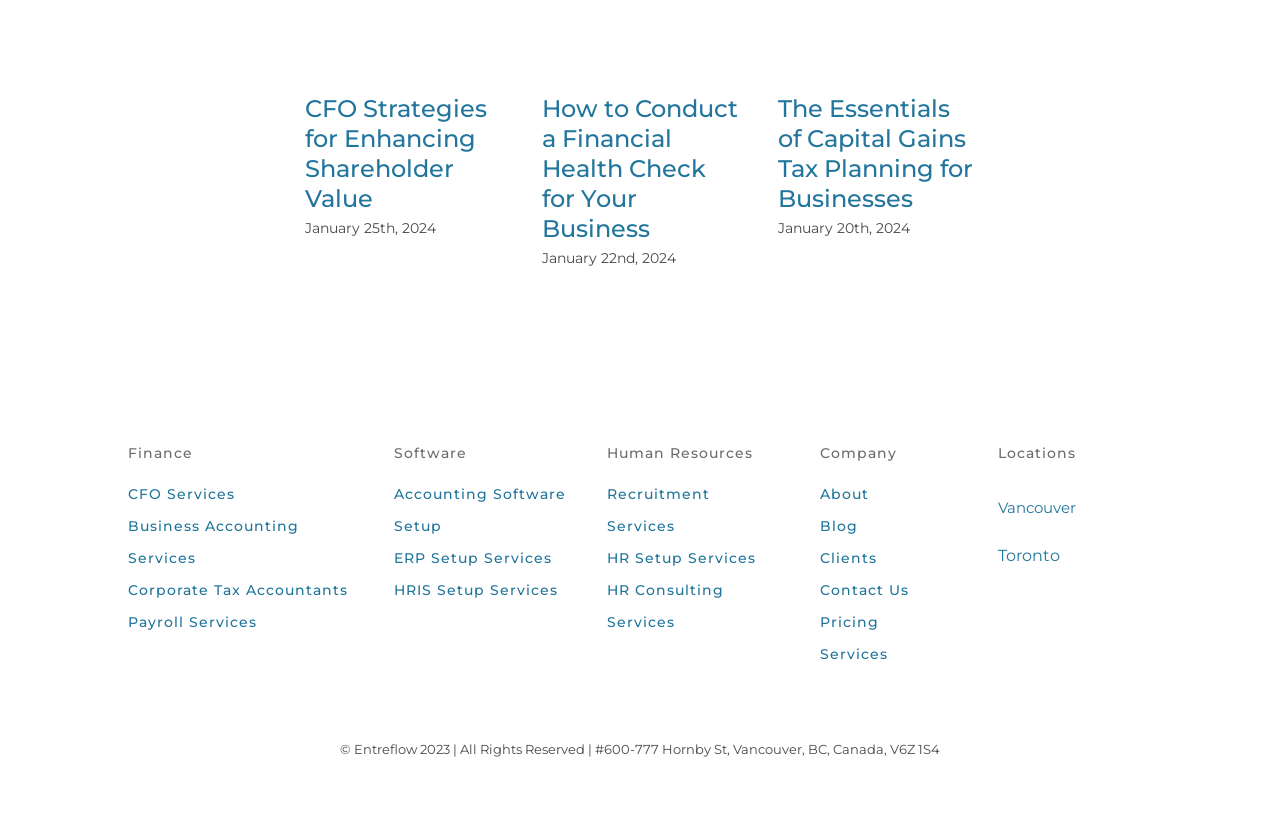Provide the bounding box coordinates of the section that needs to be clicked to accomplish the following instruction: "View The Essentials of Capital Gains Tax Planning for Businesses."

[0.608, 0.114, 0.76, 0.258]